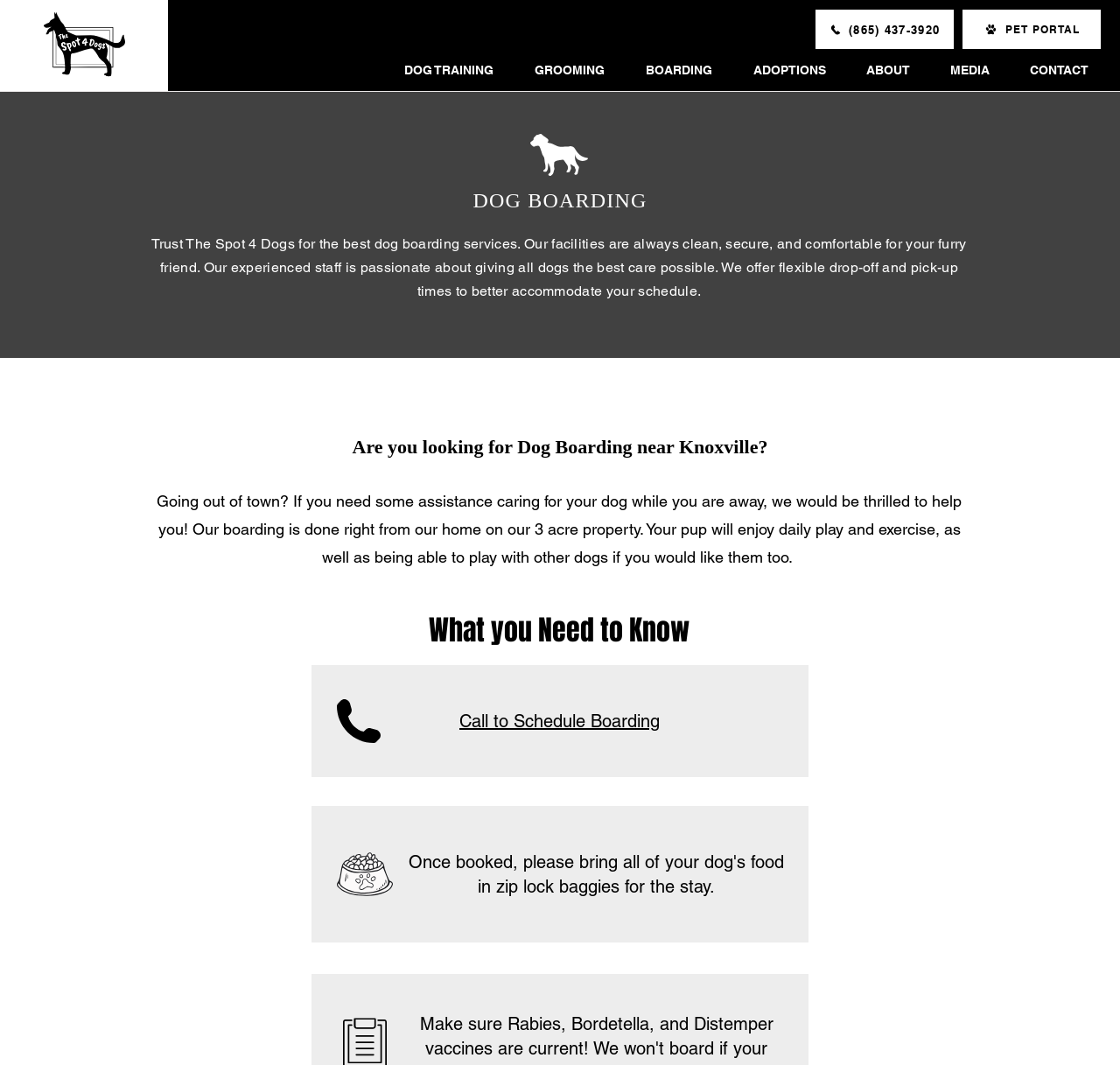Find the coordinates for the bounding box of the element with this description: "Call to Schedule Boarding".

[0.41, 0.667, 0.589, 0.687]